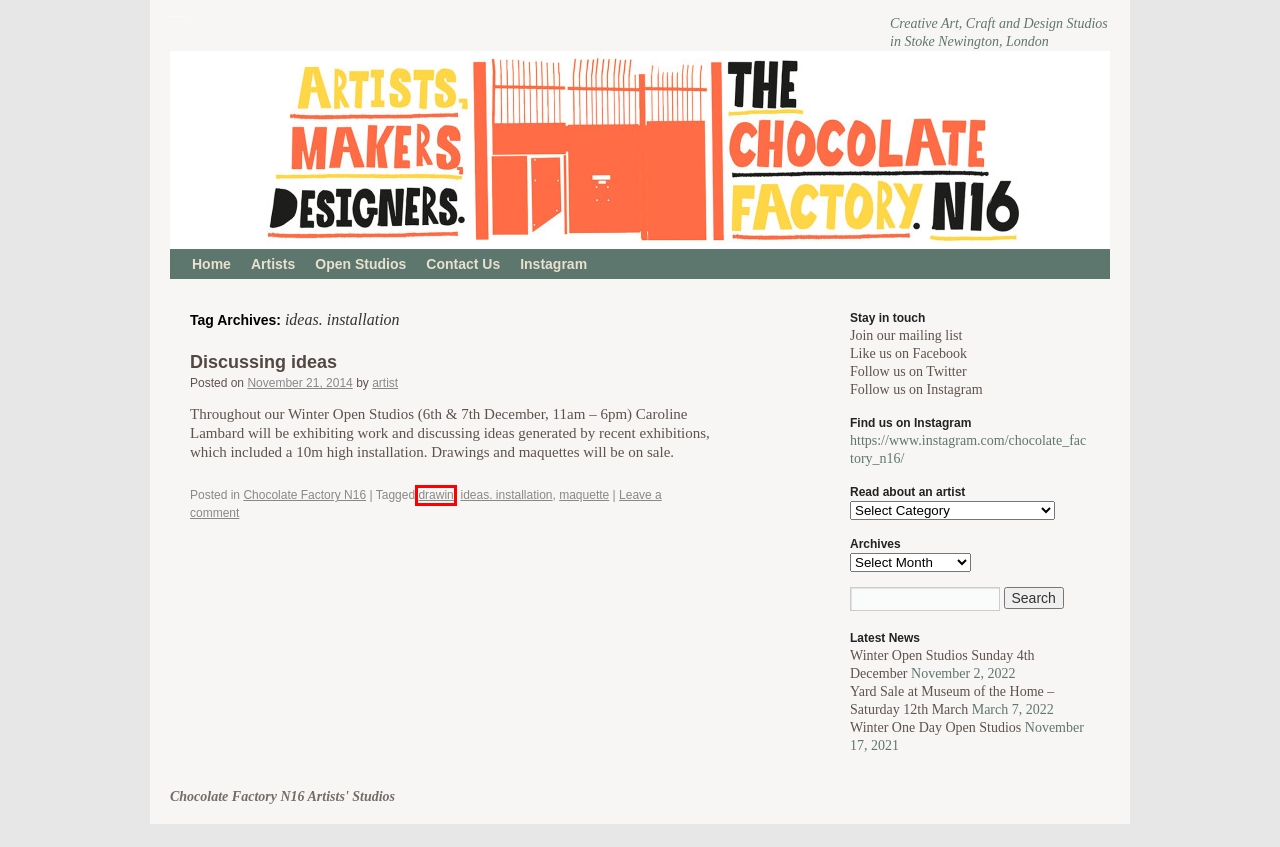You are given a webpage screenshot where a red bounding box highlights an element. Determine the most fitting webpage description for the new page that loads after clicking the element within the red bounding box. Here are the candidates:
A. maquette | Chocolate Factory N16 Artists' Studios
B. Yard Sale at Museum of the Home – Saturday 12th March | Chocolate Factory N16 Artists' Studios
C. Instagram | Chocolate Factory N16 Artists' Studios
D. Winter Open Studios Sunday 4th December | Chocolate Factory N16 Artists' Studios
E. drawin | Chocolate Factory N16 Artists' Studios
F. Discussing ideas | Chocolate Factory N16 Artists' Studios
G. Chocolate Factory Artists | Chocolate Factory N16 Artists' Studios
H. Chocolate Factory N16

E